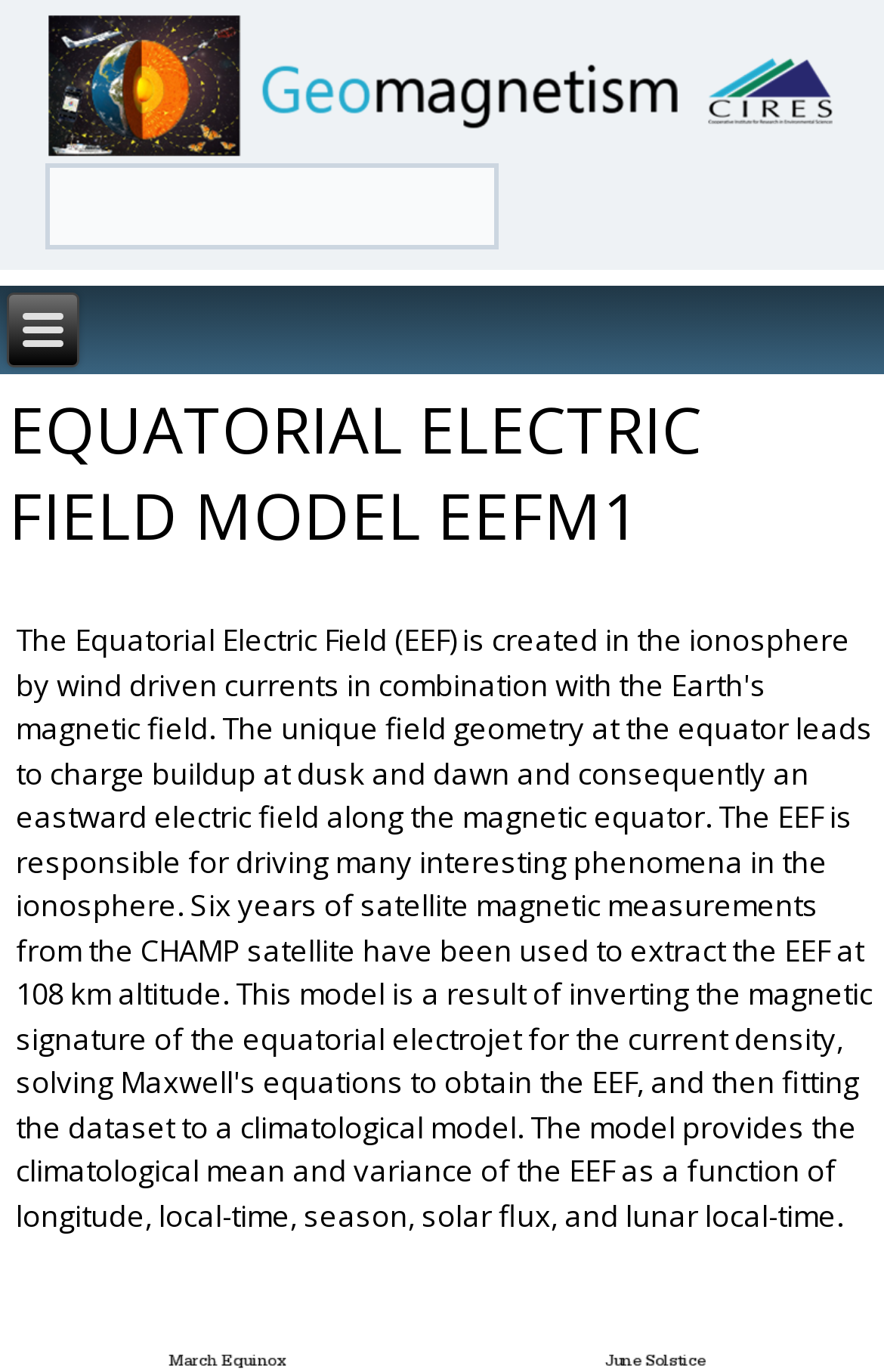What is the direction of the electric field along the magnetic equator?
Based on the visual, give a brief answer using one word or a short phrase.

Eastward